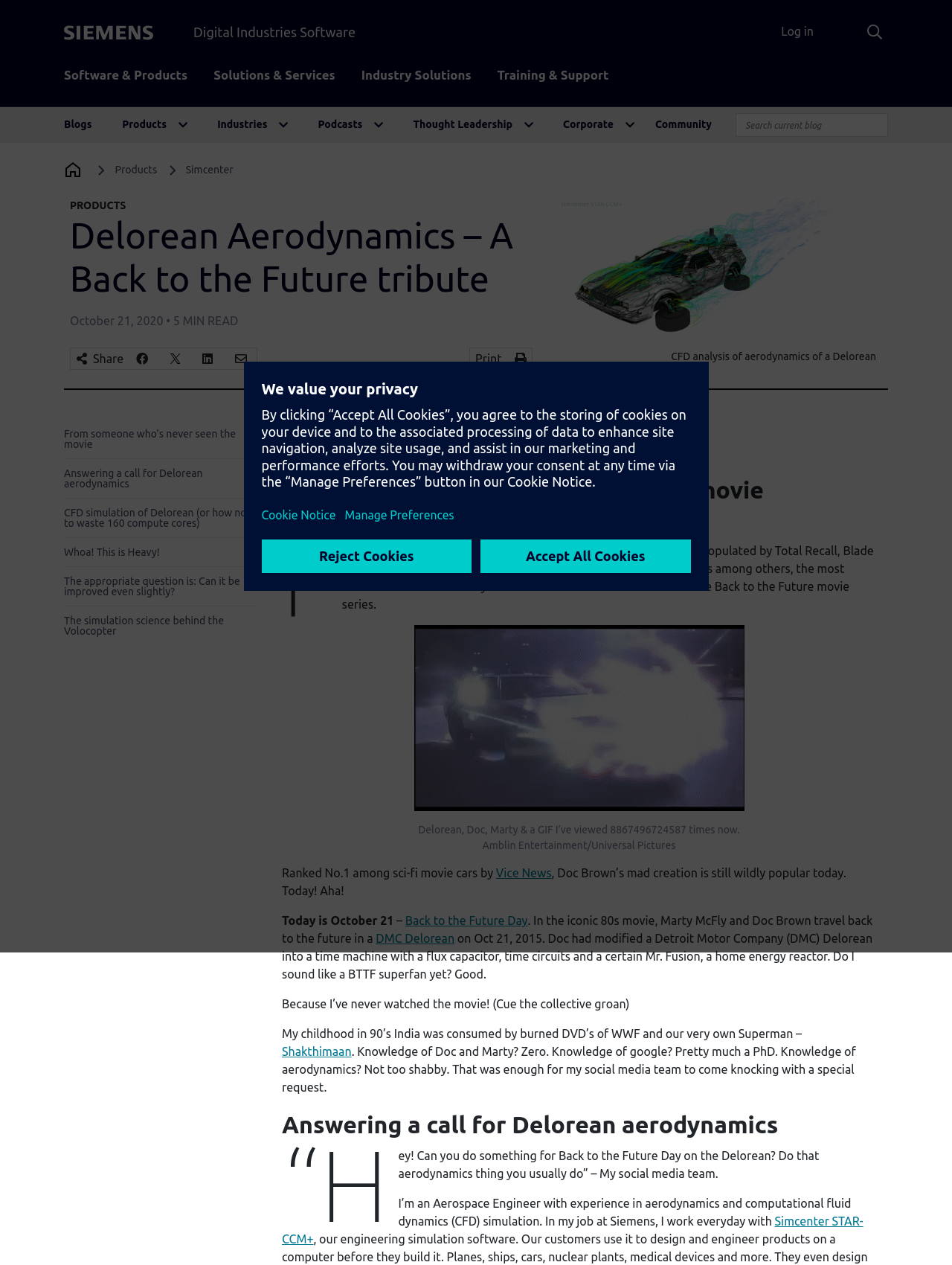What is the text of the webpage's headline?

Delorean Aerodynamics – A Back to the Future tribute